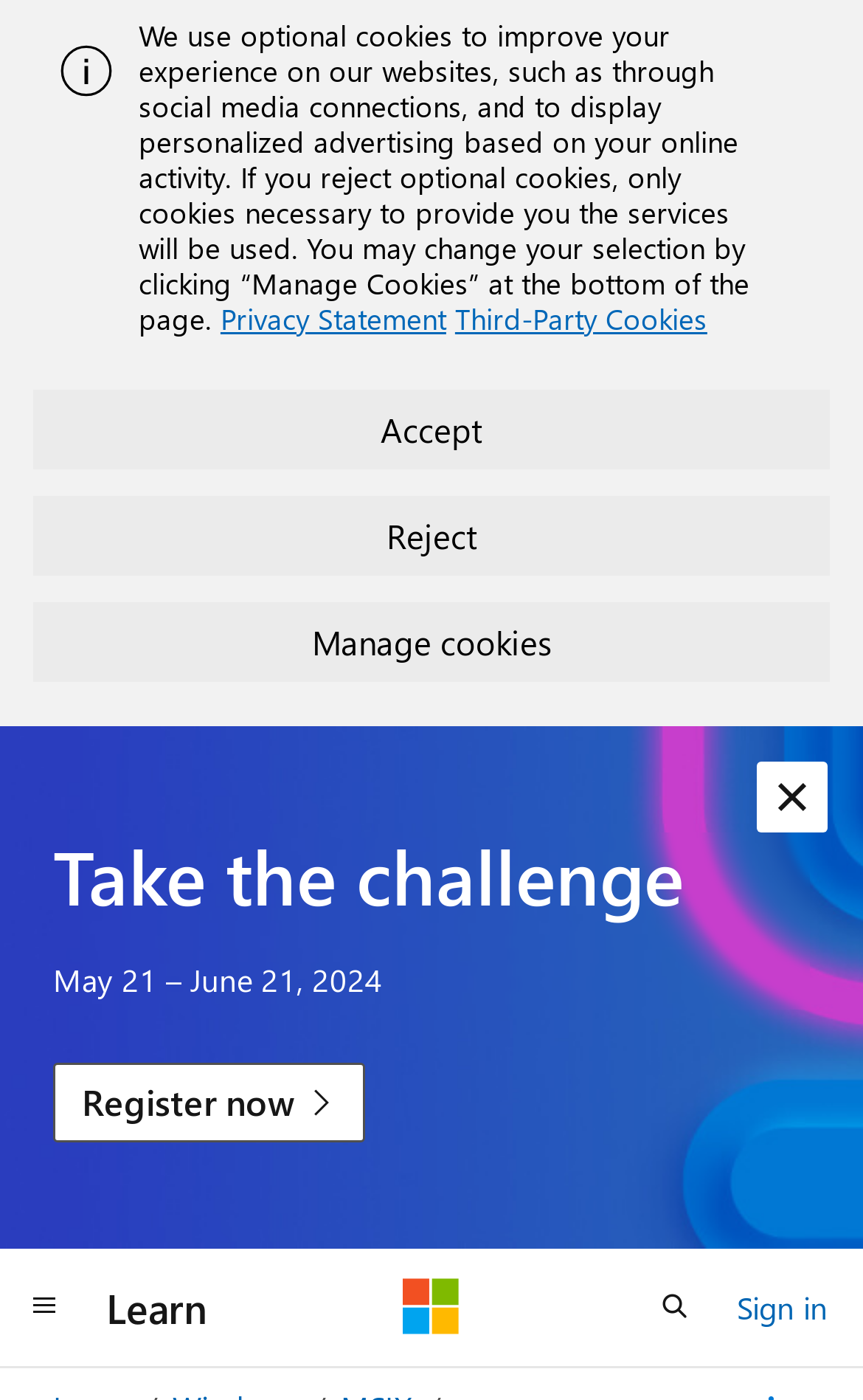Specify the bounding box coordinates of the area to click in order to execute this command: 'Search this website'. The coordinates should consist of four float numbers ranging from 0 to 1, and should be formatted as [left, top, right, bottom].

None